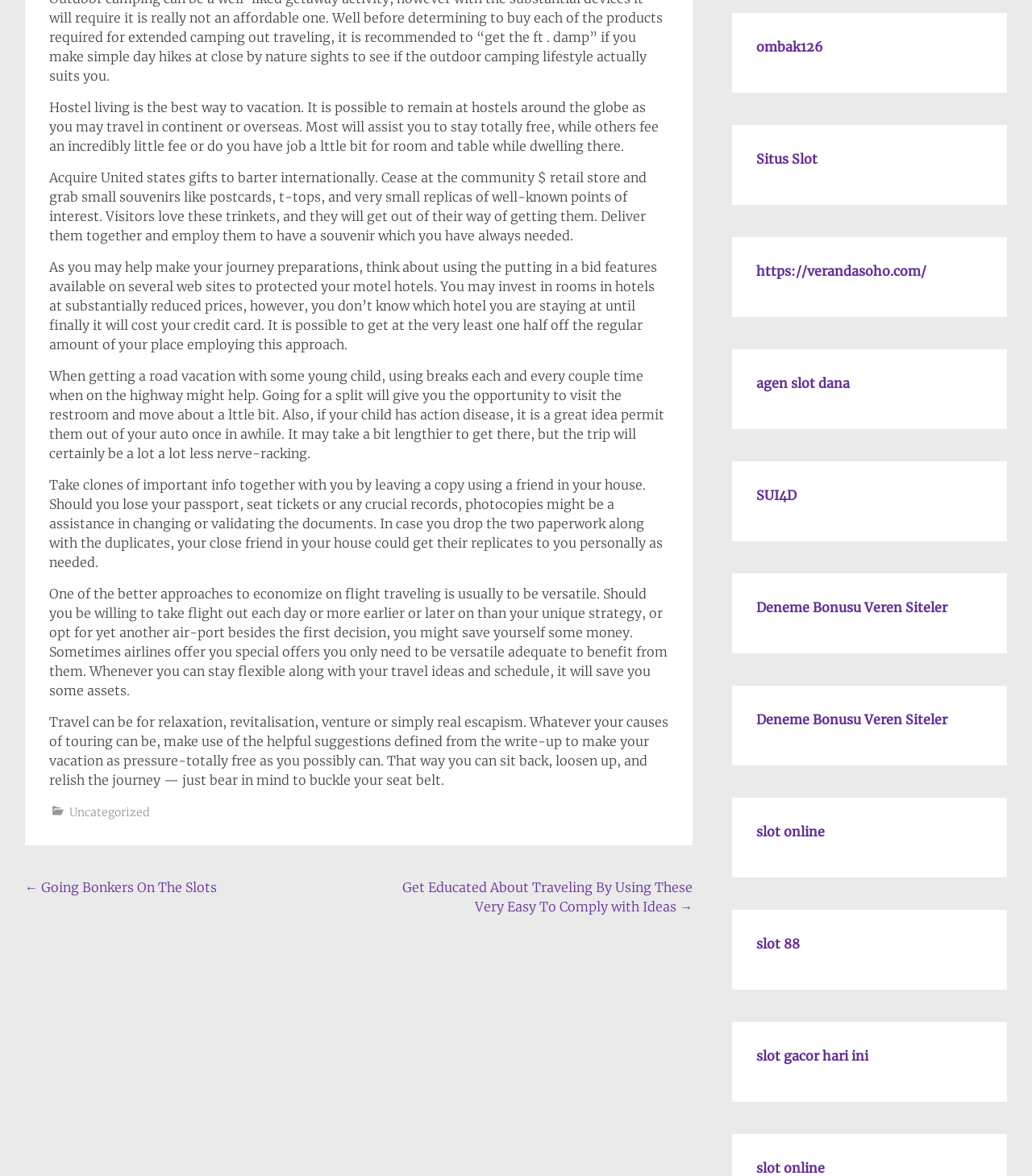Identify the bounding box coordinates of the region that needs to be clicked to carry out this instruction: "Click on 'Uncategorized'". Provide these coordinates as four float numbers ranging from 0 to 1, i.e., [left, top, right, bottom].

[0.067, 0.684, 0.145, 0.697]